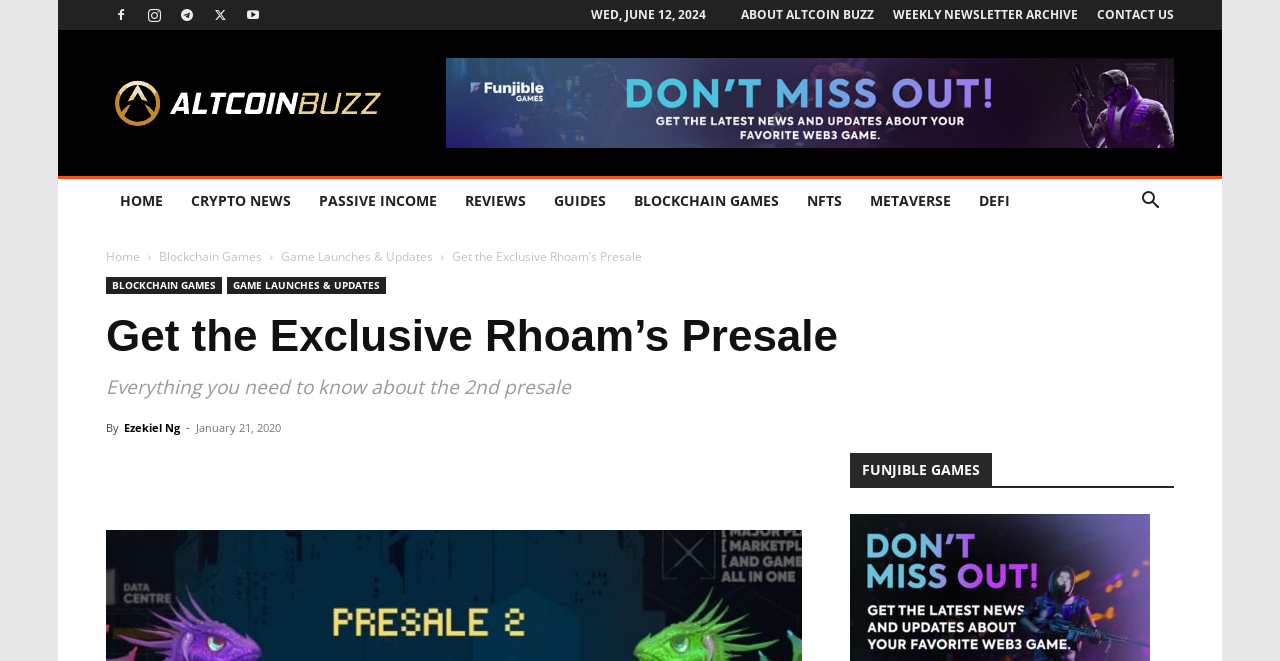Generate the title text from the webpage.

Get the Exclusive Rhoam’s Presale